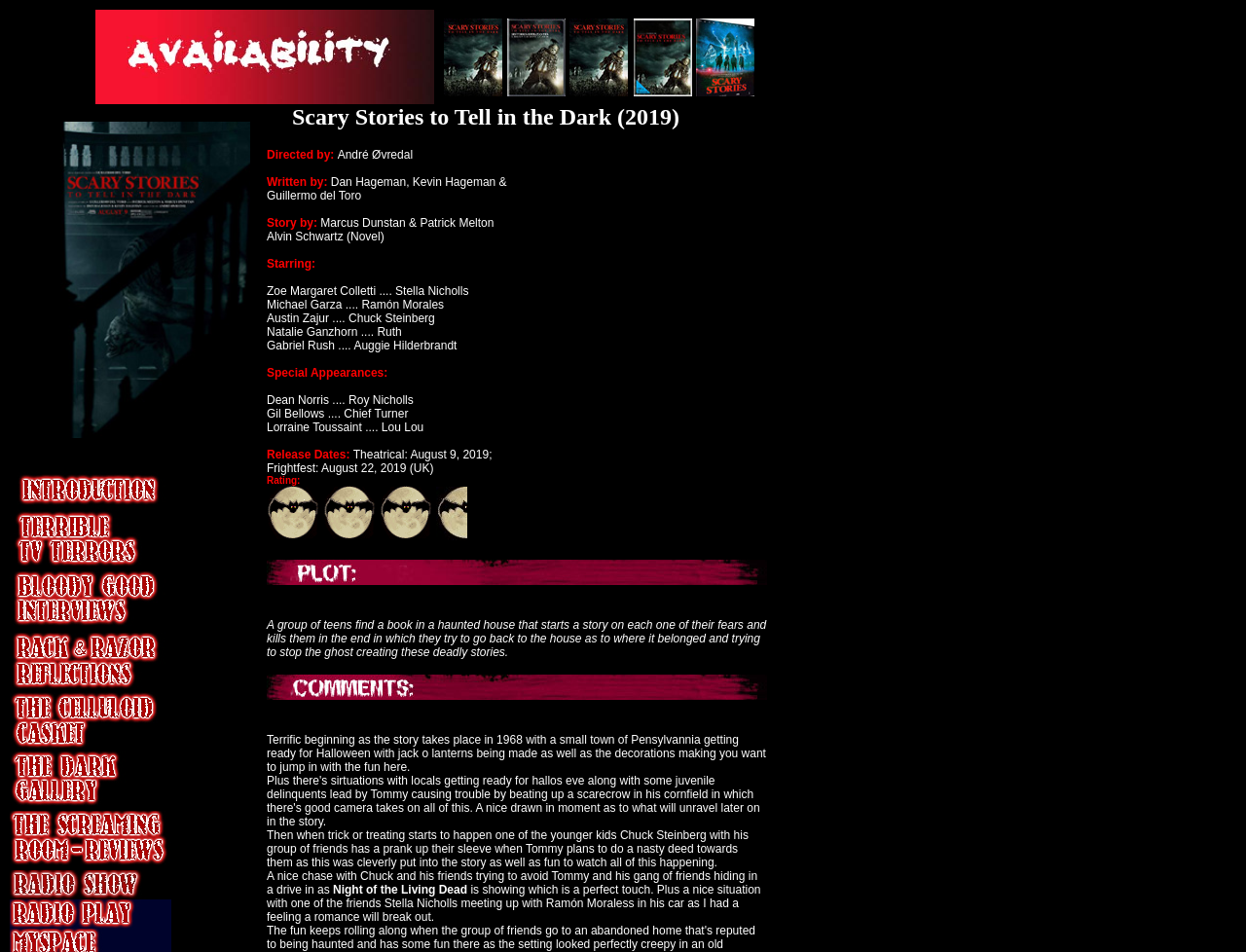Find the bounding box coordinates of the element to click in order to complete the given instruction: "Click the link to Stella Nicholls."

[0.317, 0.299, 0.376, 0.313]